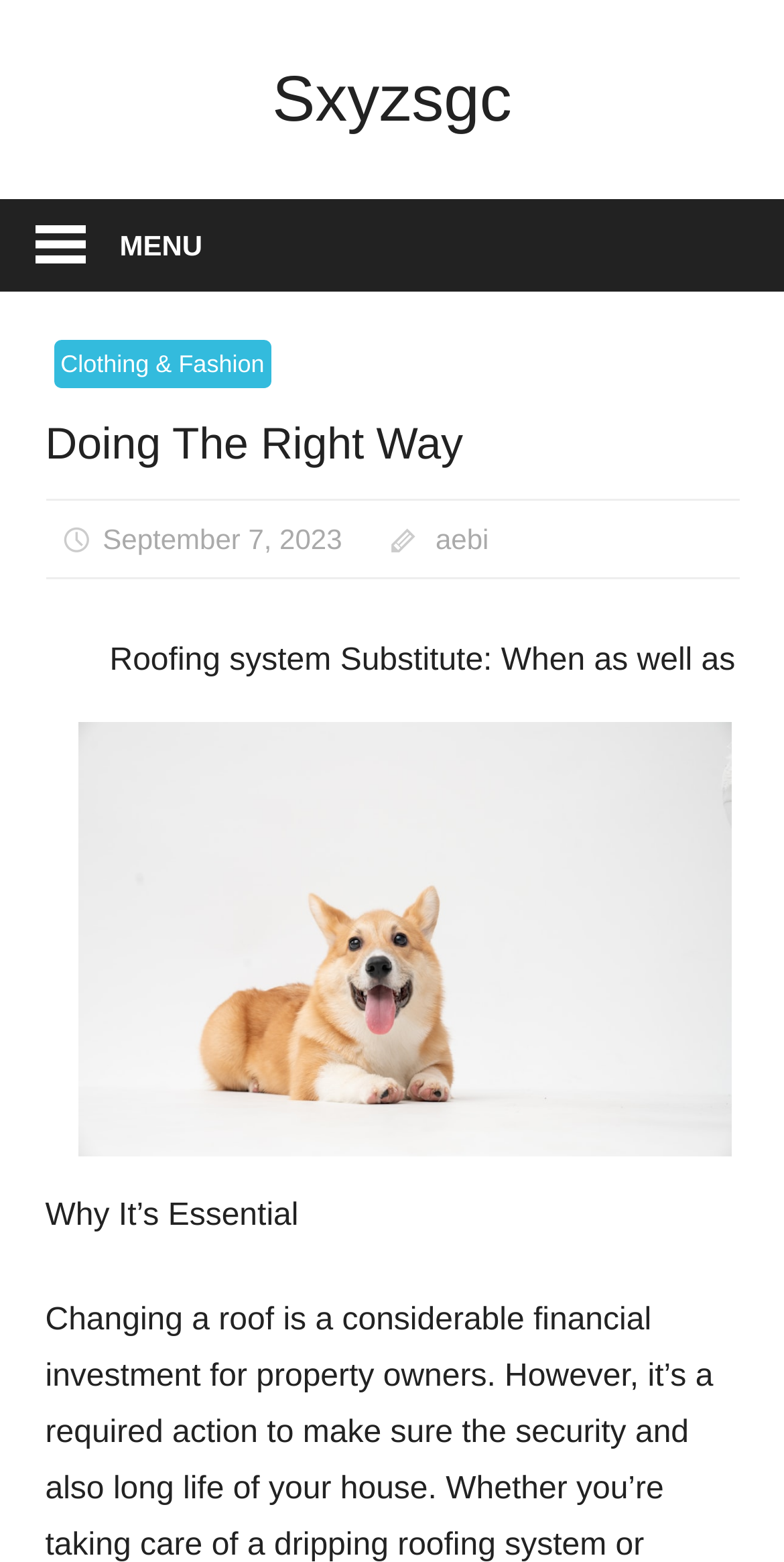Is there an image present in the header section?
Based on the screenshot, provide your answer in one word or phrase.

Yes